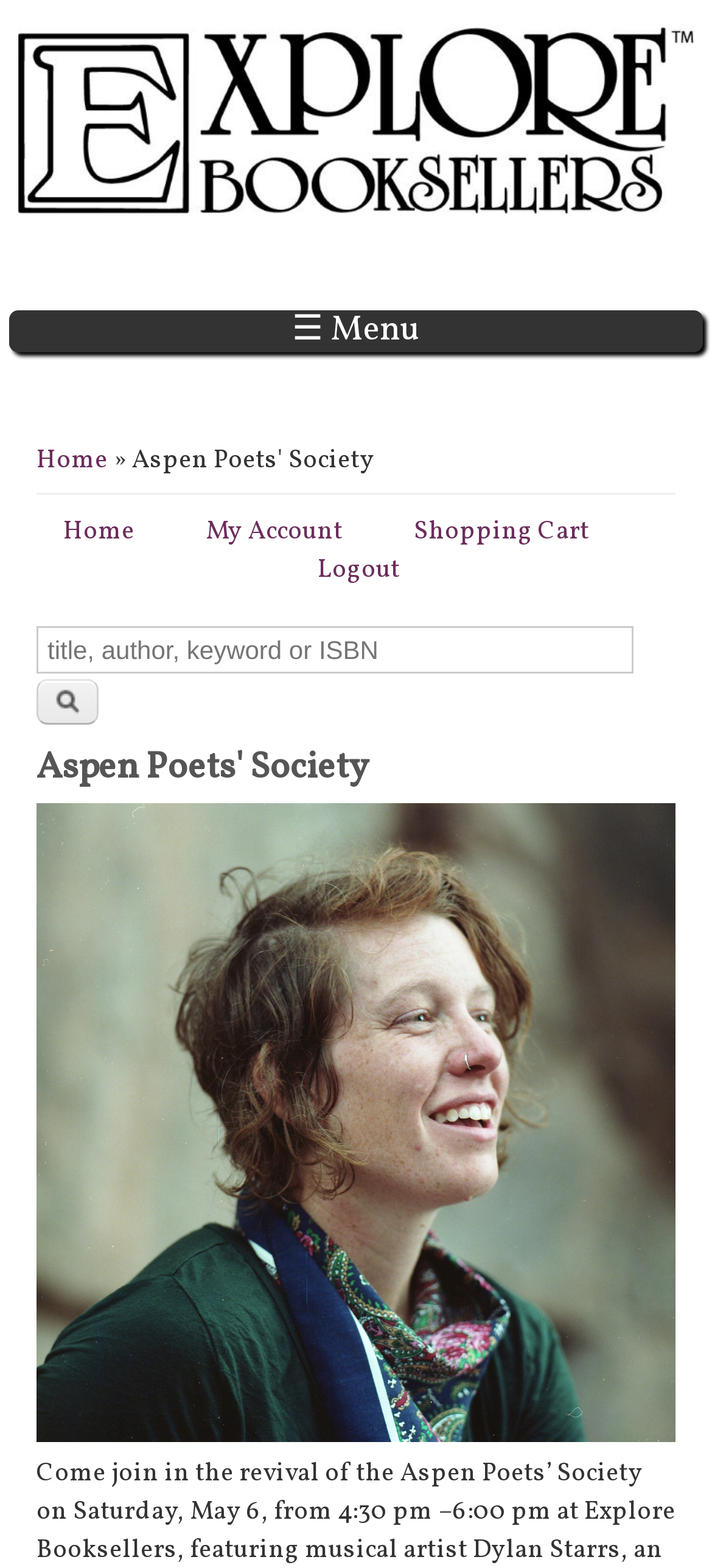Given the element description name="op" value="Search", predict the bounding box coordinates for the UI element in the webpage screenshot. The format should be (top-left x, top-left y, bottom-right x, bottom-right y), and the values should be between 0 and 1.

[0.051, 0.433, 0.138, 0.462]